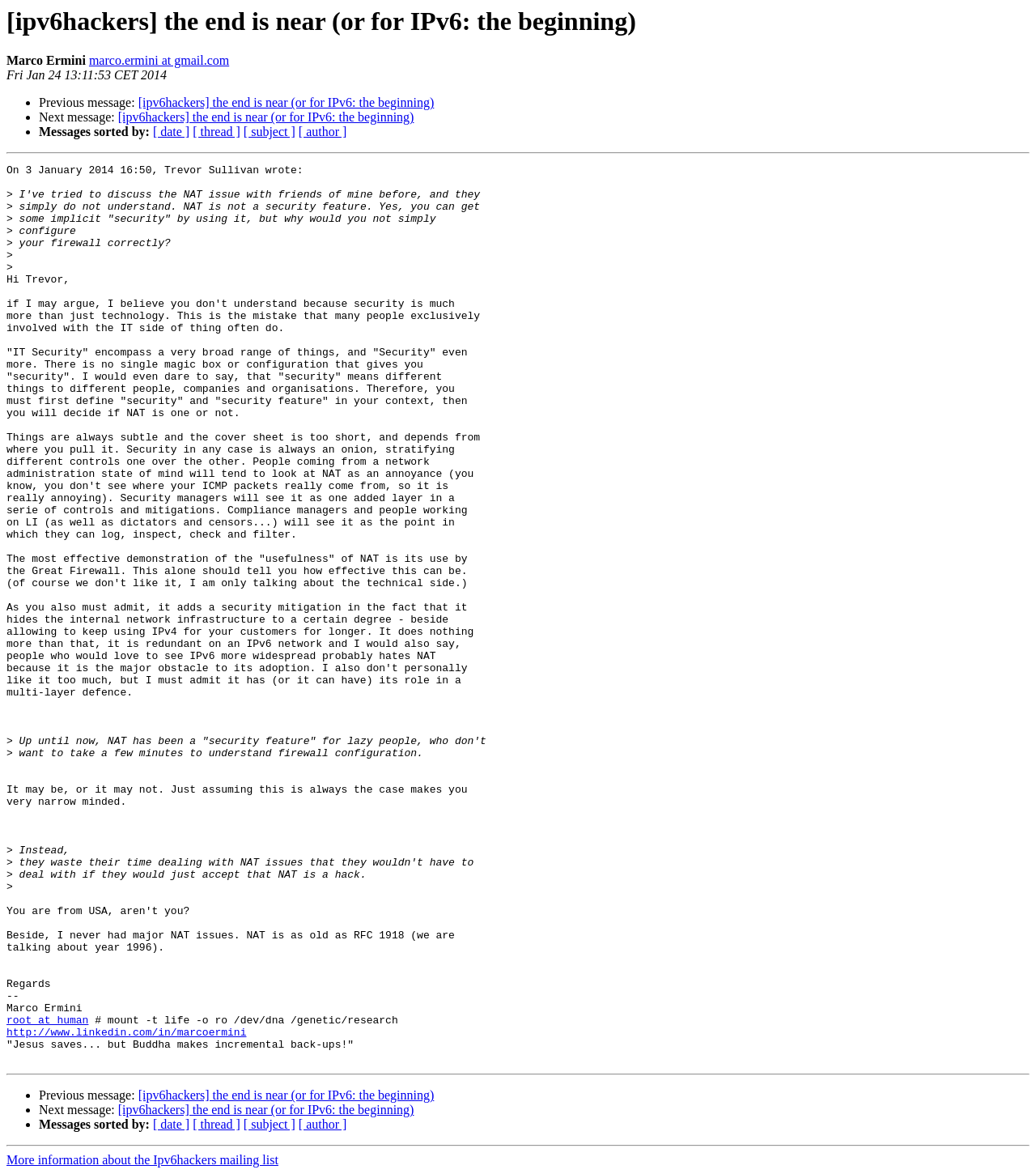Please identify the bounding box coordinates of the element's region that should be clicked to execute the following instruction: "Click on the link to view previous message". The bounding box coordinates must be four float numbers between 0 and 1, i.e., [left, top, right, bottom].

[0.133, 0.082, 0.419, 0.093]